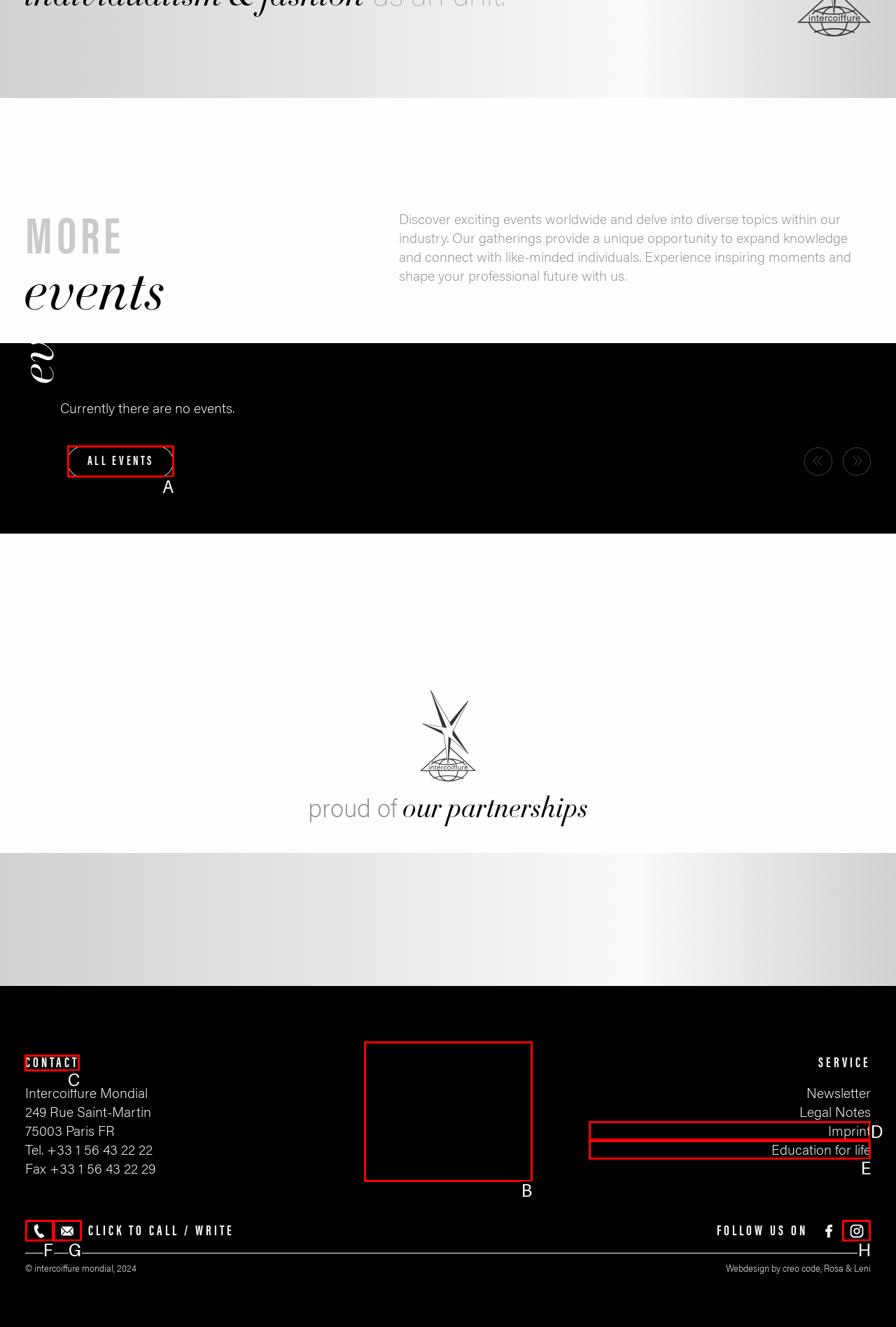Determine which HTML element I should select to execute the task: Click on CONTACT
Reply with the corresponding option's letter from the given choices directly.

C